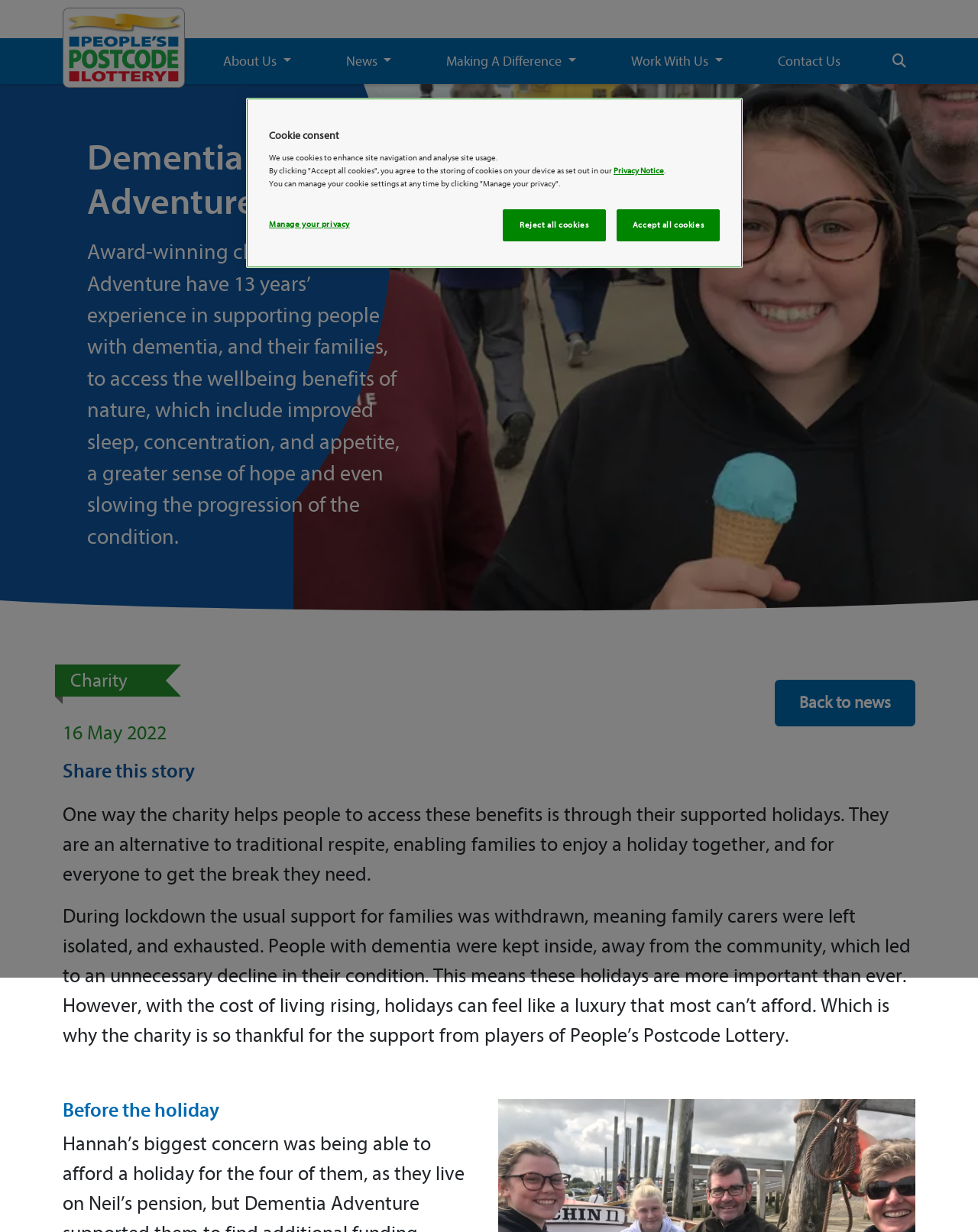Please identify the bounding box coordinates of the clickable element to fulfill the following instruction: "Go to About Us". The coordinates should be four float numbers between 0 and 1, i.e., [left, top, right, bottom].

[0.216, 0.036, 0.31, 0.063]